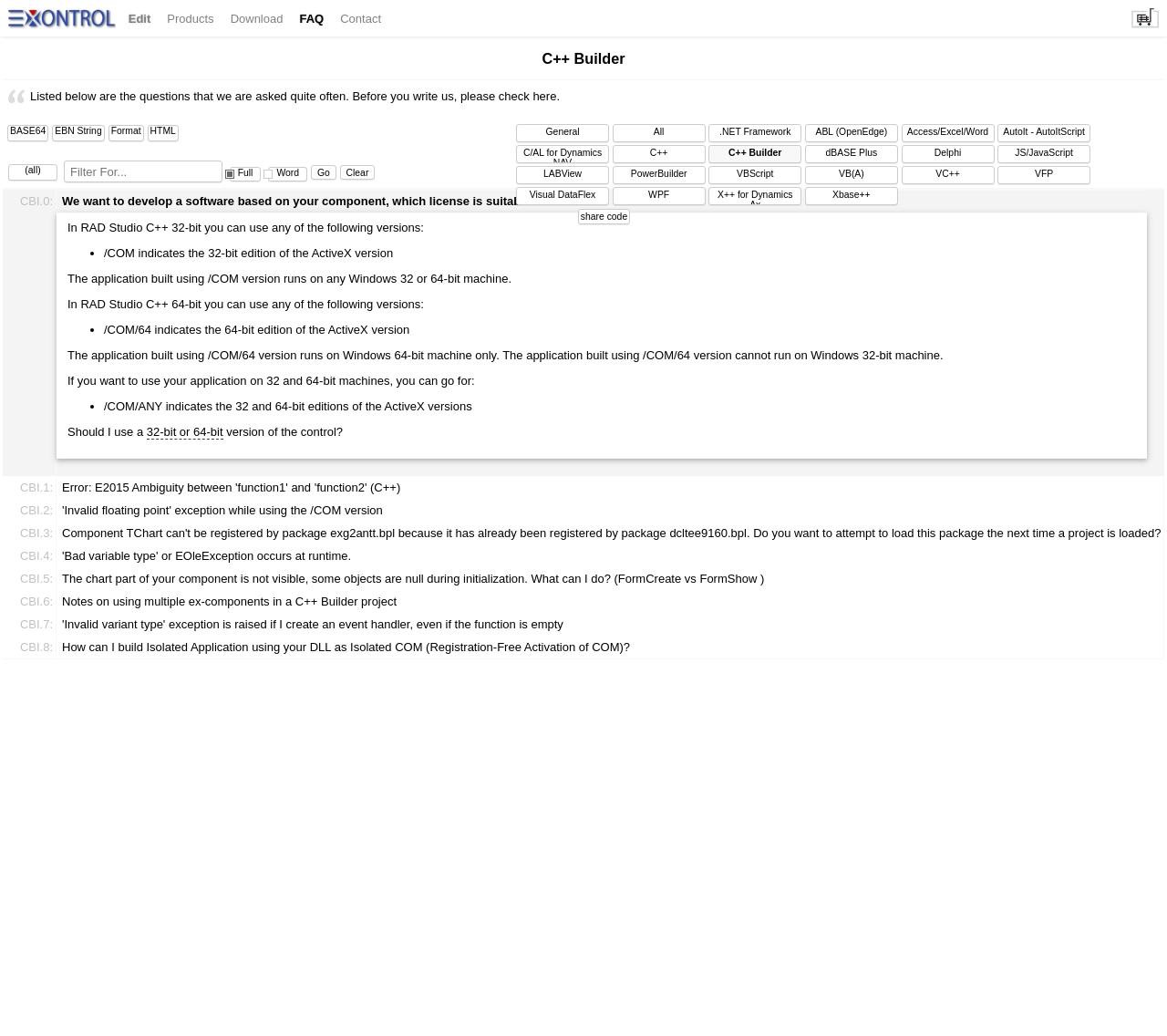What is the license suitable for developing a software based on the component?
From the details in the image, answer the question comprehensively.

The webpage mentions that if someone wants to develop a software based on the component, the suitable license is the share code license. This license allows for the development of software based on the component.